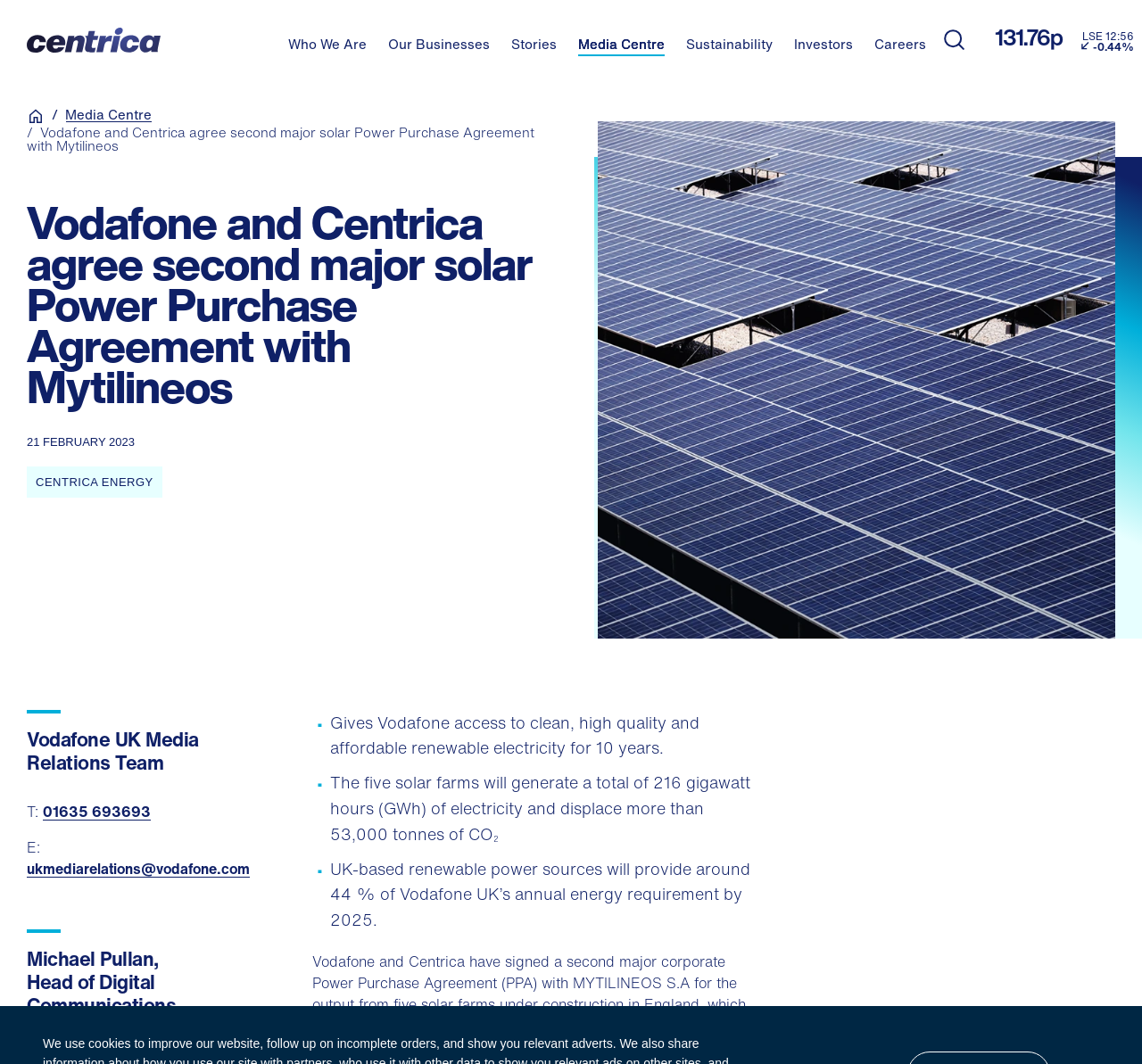Please find the bounding box coordinates of the element that you should click to achieve the following instruction: "Read the Vodafone and Centrica agree second major solar Power Purchase Agreement with Mytilineos article". The coordinates should be presented as four float numbers between 0 and 1: [left, top, right, bottom].

[0.023, 0.118, 0.47, 0.143]